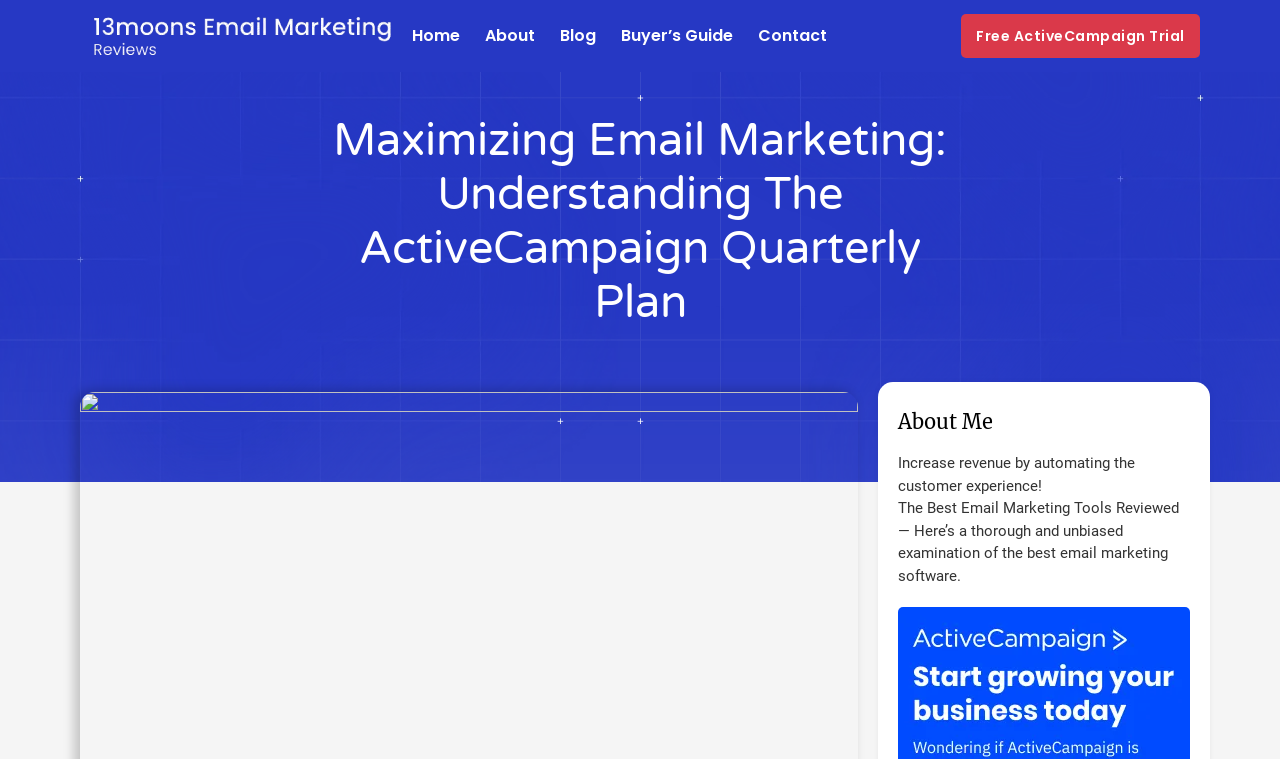Illustrate the webpage with a detailed description.

The webpage is about maximizing email marketing effectiveness with ActiveCampaign's quarterly features. At the top of the page, there is a navigation menu with five links: "Home", "About", "Blog", "Buyer's Guide", and "Contact", aligned horizontally and evenly spaced. 

Below the navigation menu, there is a prominent call-to-action link "Free ActiveCampaign Trial" on the right side of the page. 

The main content of the page is headed by a title "Maximizing Email Marketing: Understanding The ActiveCampaign Quarterly Plan", which is centered and takes up a significant portion of the page. 

On the right side of the page, there is a section with a heading "About Me" and two paragraphs of text. The first paragraph reads "Increase revenue by automating the customer experience!" and the second paragraph is a promotional text about reviewing the best email marketing software.